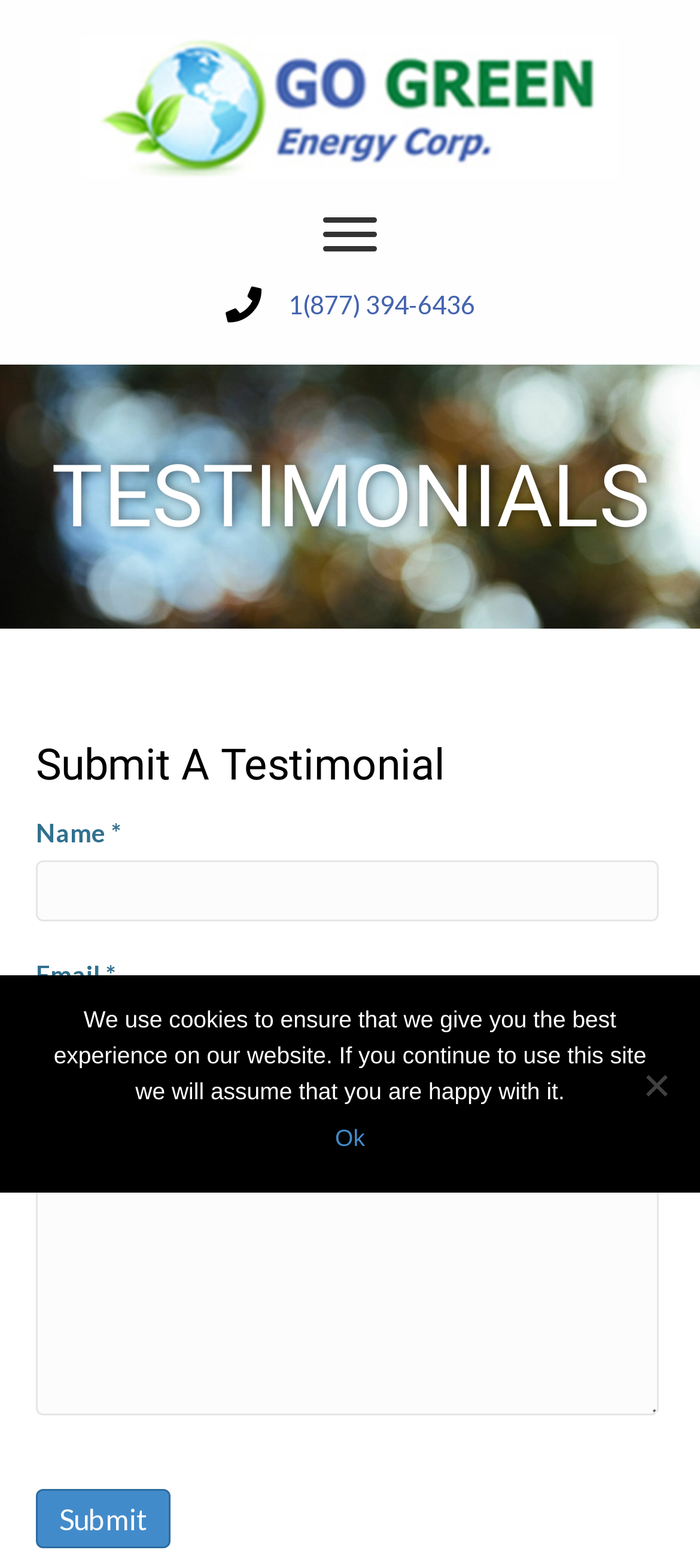Please indicate the bounding box coordinates for the clickable area to complete the following task: "browse May 2021". The coordinates should be specified as four float numbers between 0 and 1, i.e., [left, top, right, bottom].

None